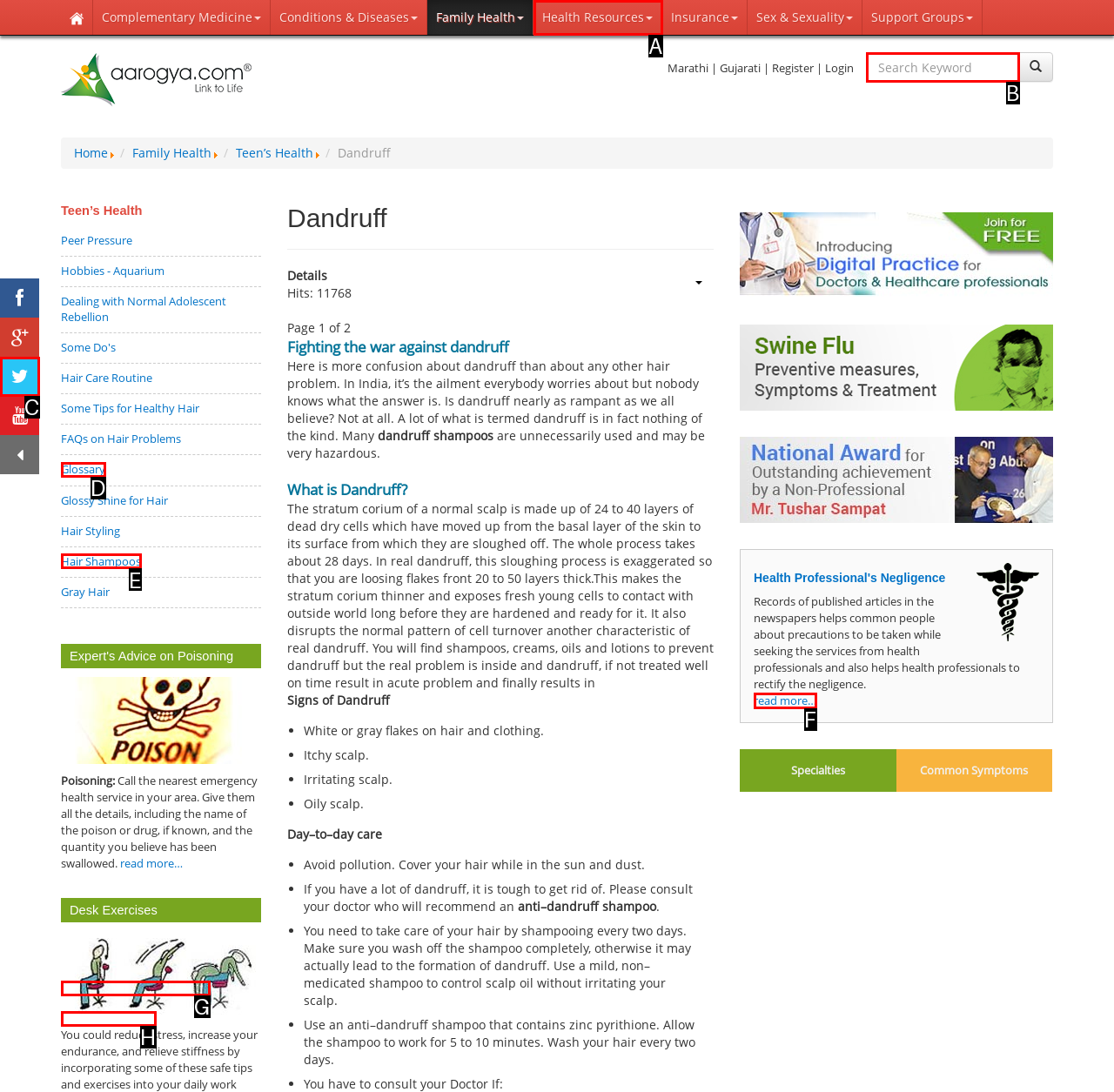Among the marked elements in the screenshot, which letter corresponds to the UI element needed for the task: Search for something?

B